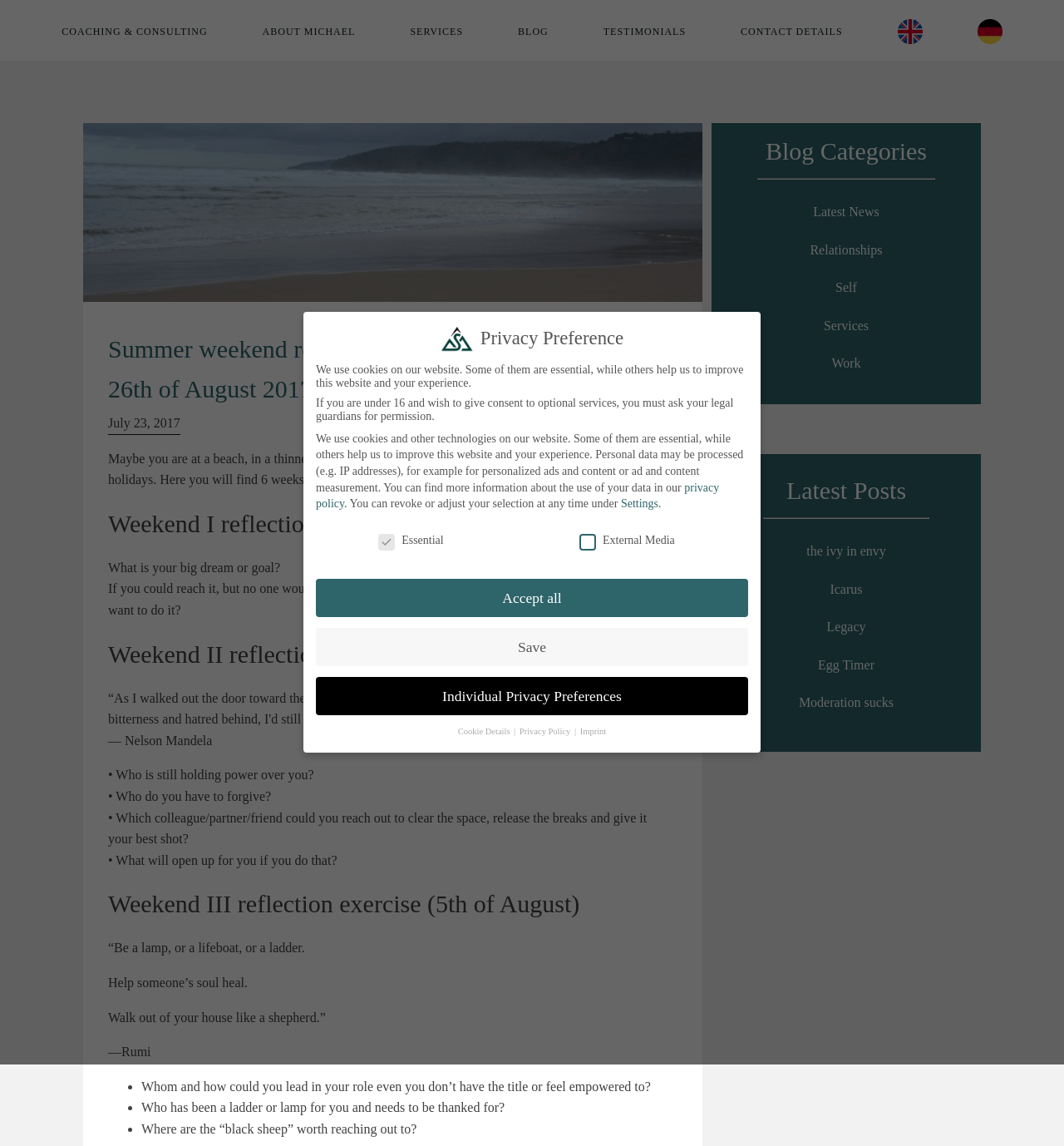Extract the bounding box of the UI element described as: "Coaching & Consulting".

[0.044, 0.004, 0.209, 0.052]